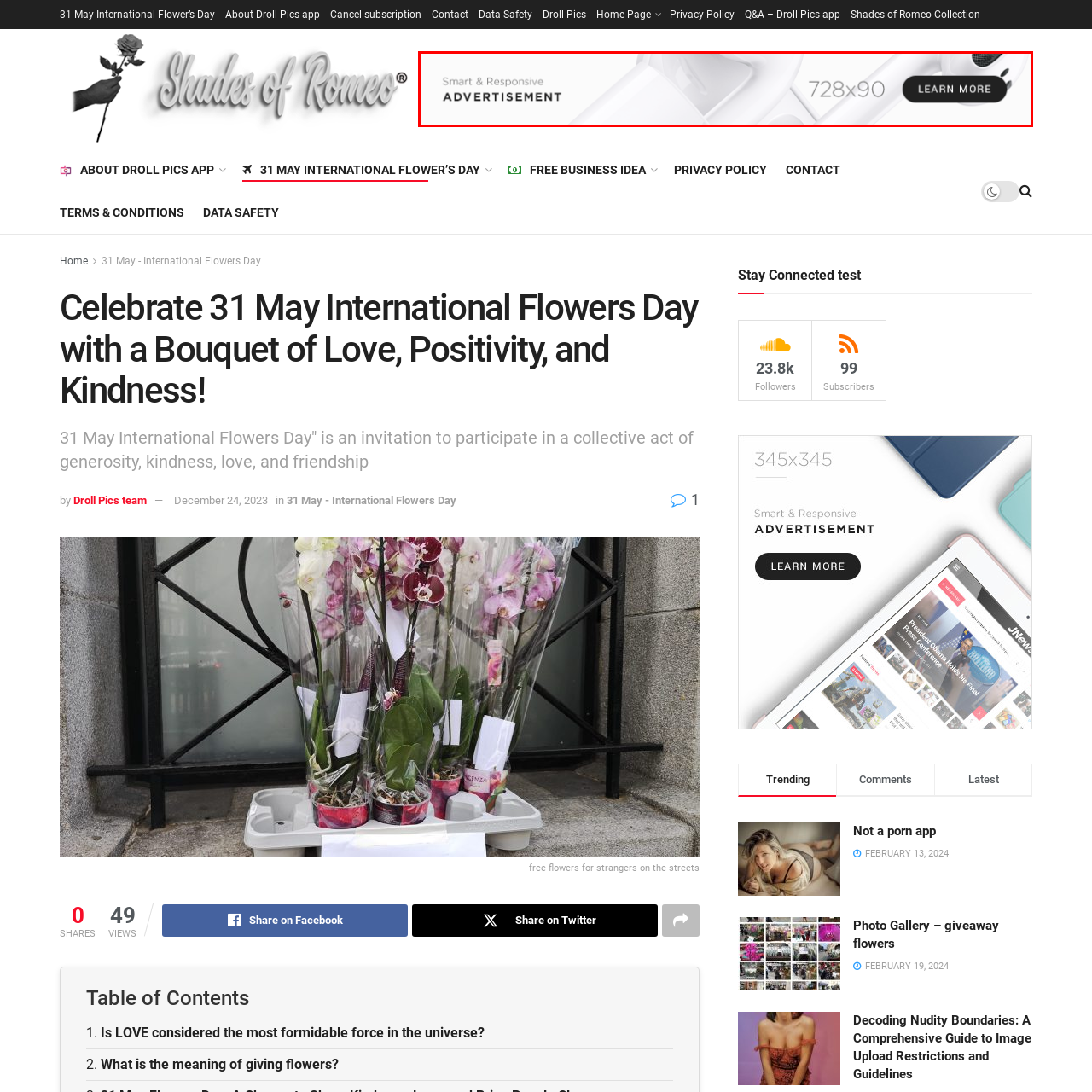What is the label on the call-to-action button?
Direct your attention to the image bordered by the red bounding box and answer the question in detail, referencing the image.

The prominent call-to-action button in the advertisement is labeled 'LEARN MORE', inviting viewers to explore further and learn more about the wireless earbuds being promoted.